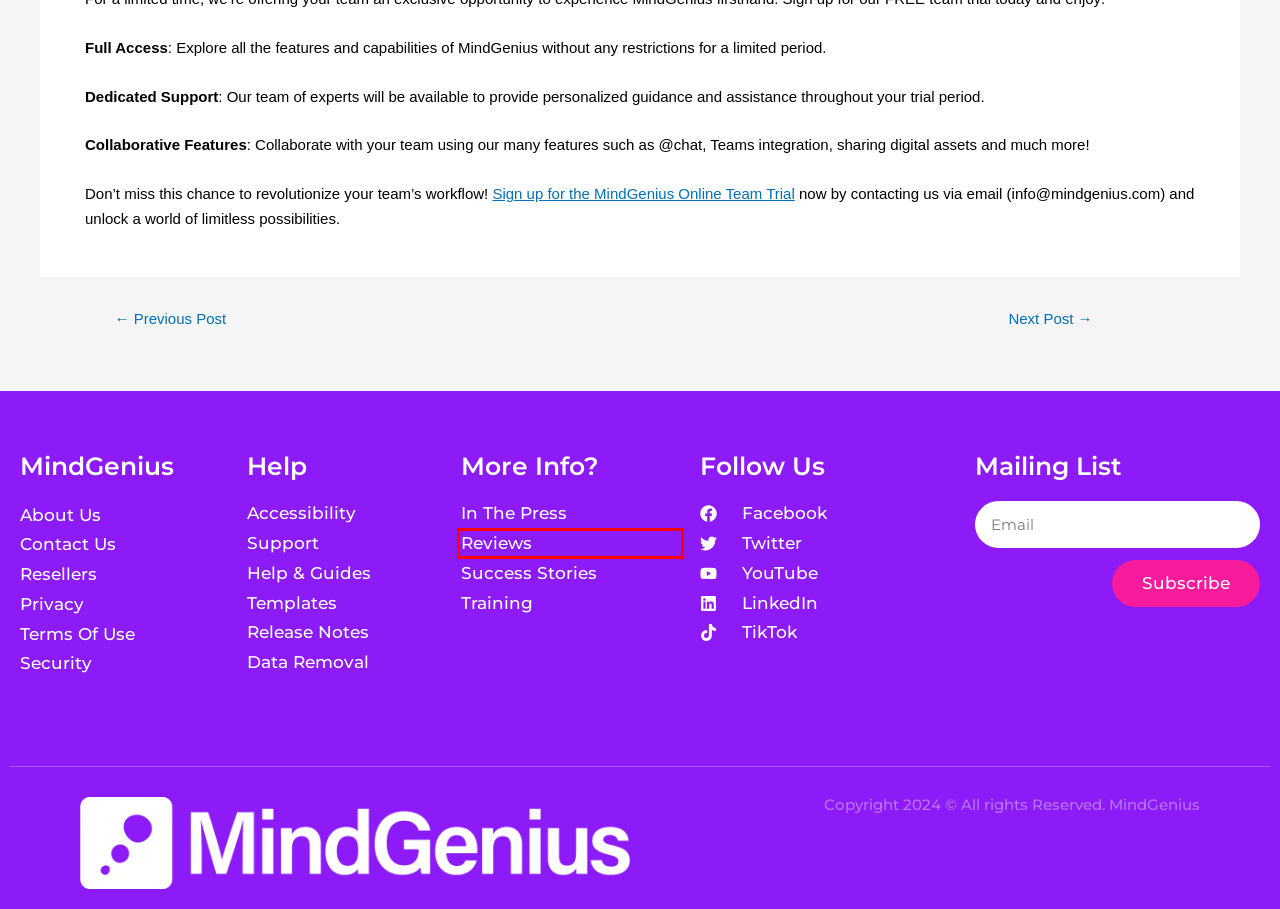Review the webpage screenshot provided, noting the red bounding box around a UI element. Choose the description that best matches the new webpage after clicking the element within the bounding box. The following are the options:
A. MindGenius | How to Make your Data Safe and Secure
B. Help Videos – How To Use MindGenius Effectively
C. Unlock Your Potential: MindGenius Training for All
D. 5 Ways to Better Project Management Efficiency
E. How to Read our Independent Reviews | MindGenius
F. MindGenius | An Easy way to Enhance Team Collaboration
G. What have been the Latest Updates to MindGenius Online?
H. How to Access Reseller Resources with MindGenius | MindGenius

E